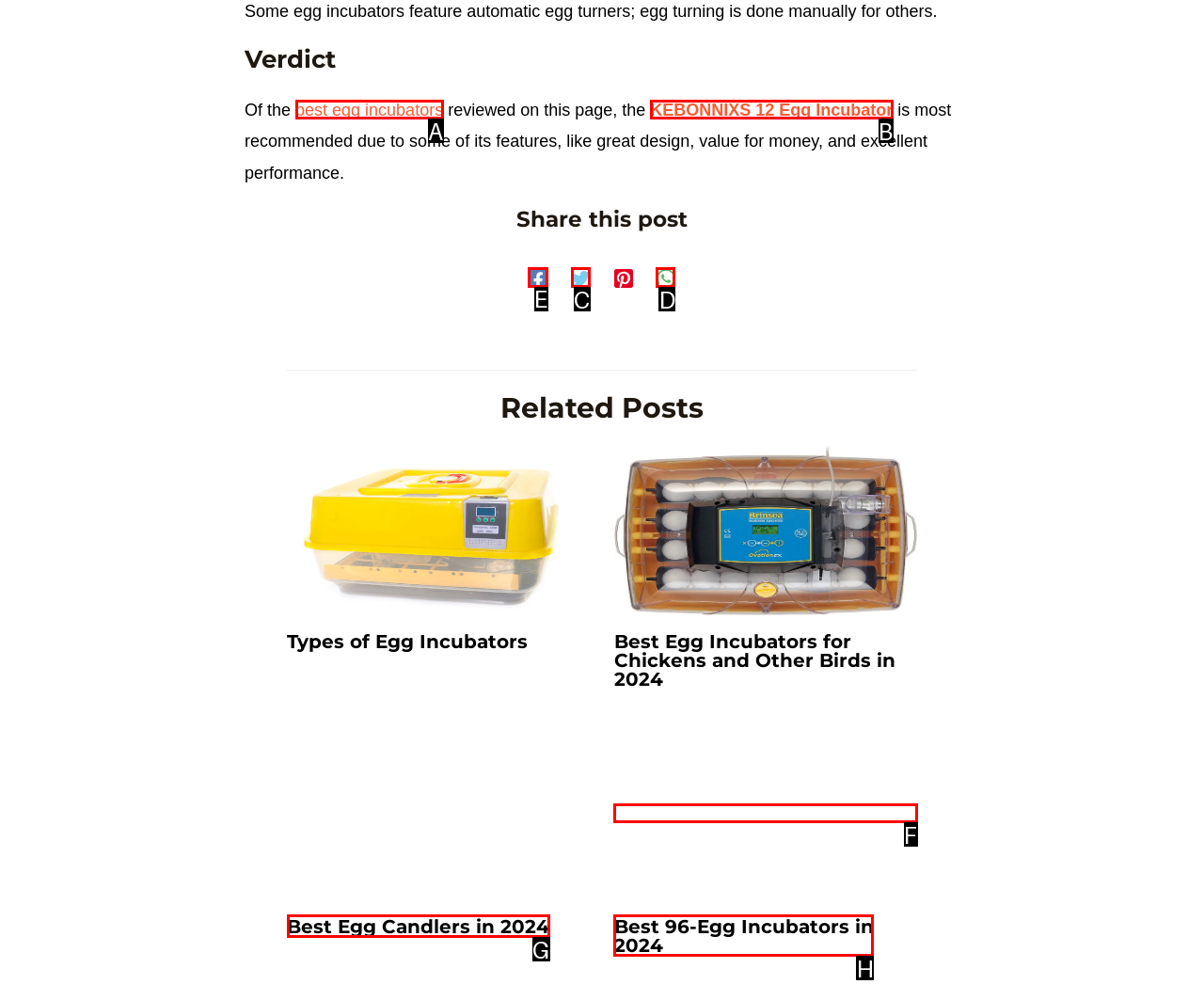Which option should I select to accomplish the task: Share this post on Facebook? Respond with the corresponding letter from the given choices.

E